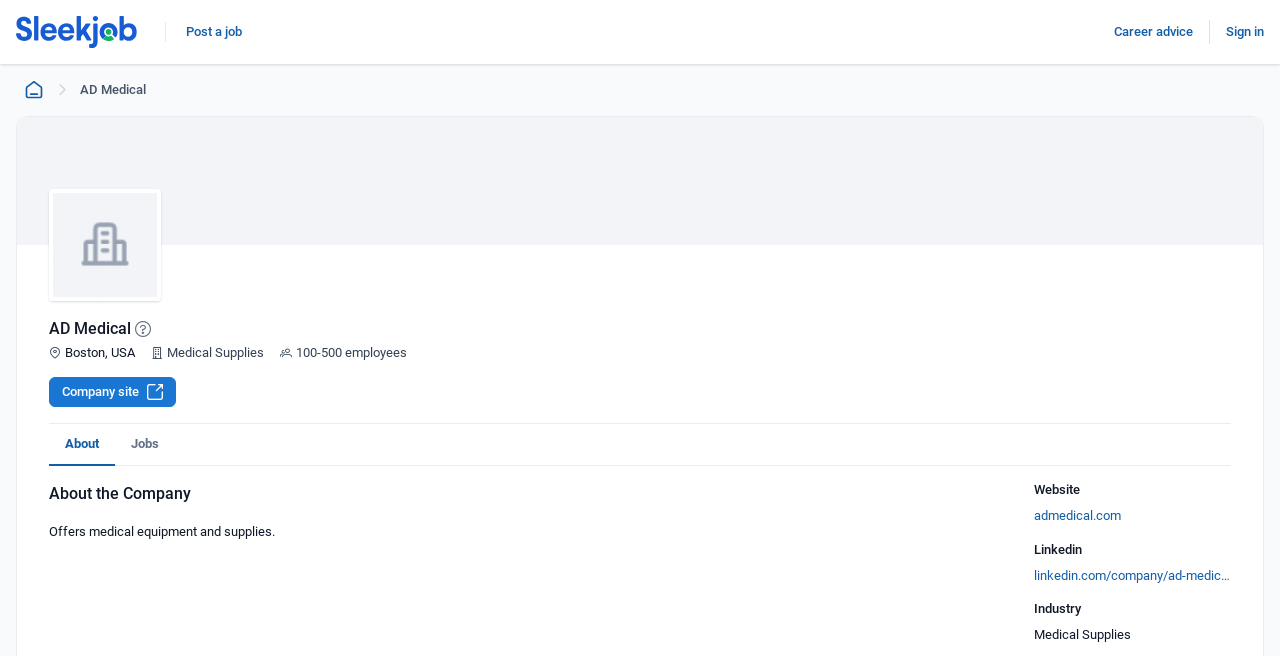Please give the bounding box coordinates of the area that should be clicked to fulfill the following instruction: "Click on the 'Sign in' link". The coordinates should be in the format of four float numbers from 0 to 1, i.e., [left, top, right, bottom].

[0.958, 0.034, 0.988, 0.064]